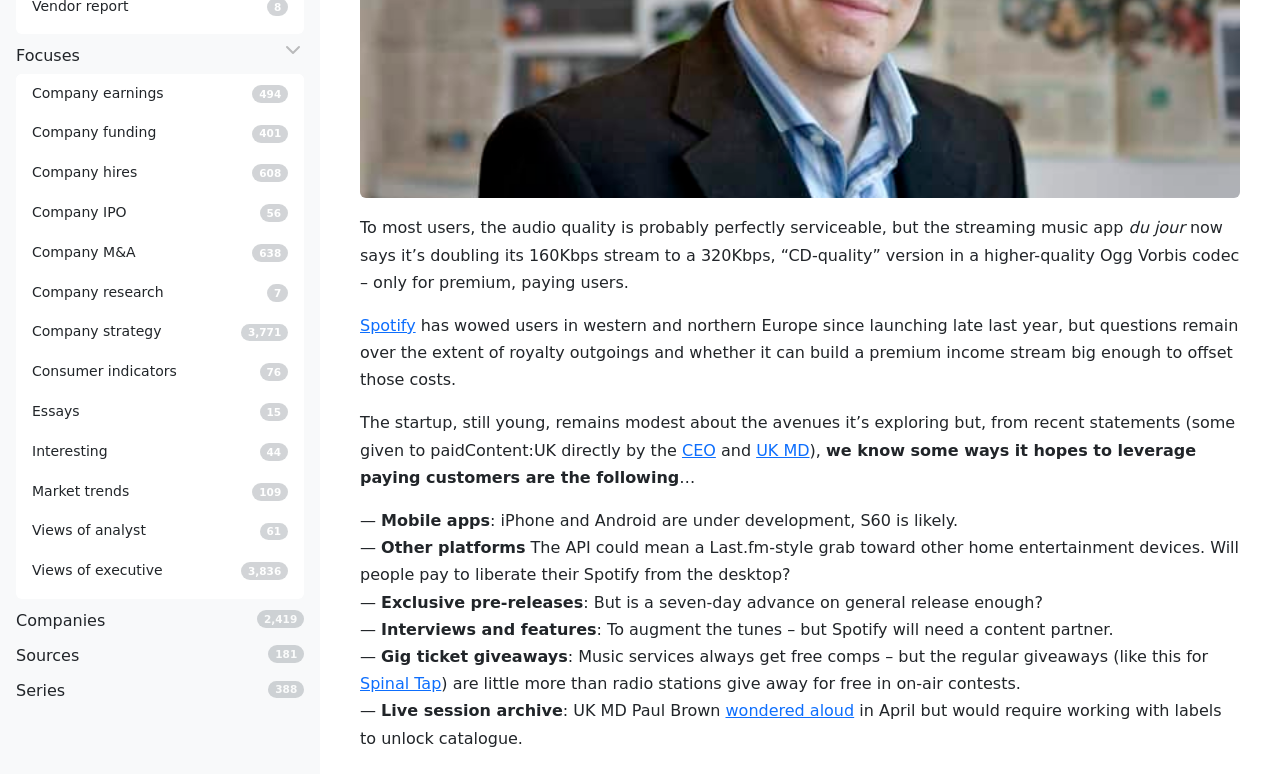Determine the bounding box coordinates for the UI element described. Format the coordinates as (top-left x, top-left y, bottom-right x, bottom-right y) and ensure all values are between 0 and 1. Element description: Company IPO 56

[0.012, 0.249, 0.238, 0.301]